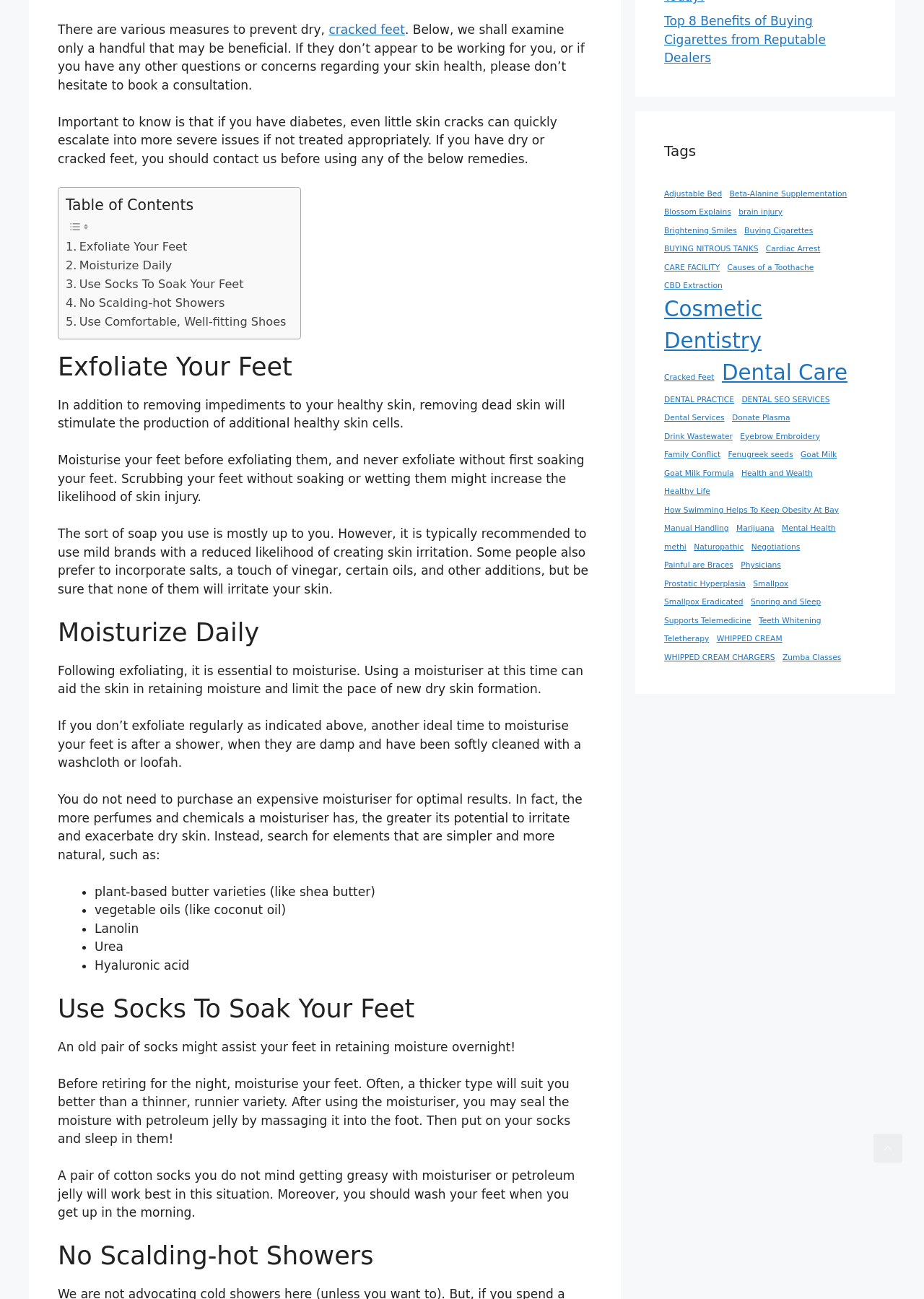Identify the bounding box of the HTML element described as: "methi".

[0.719, 0.417, 0.743, 0.426]